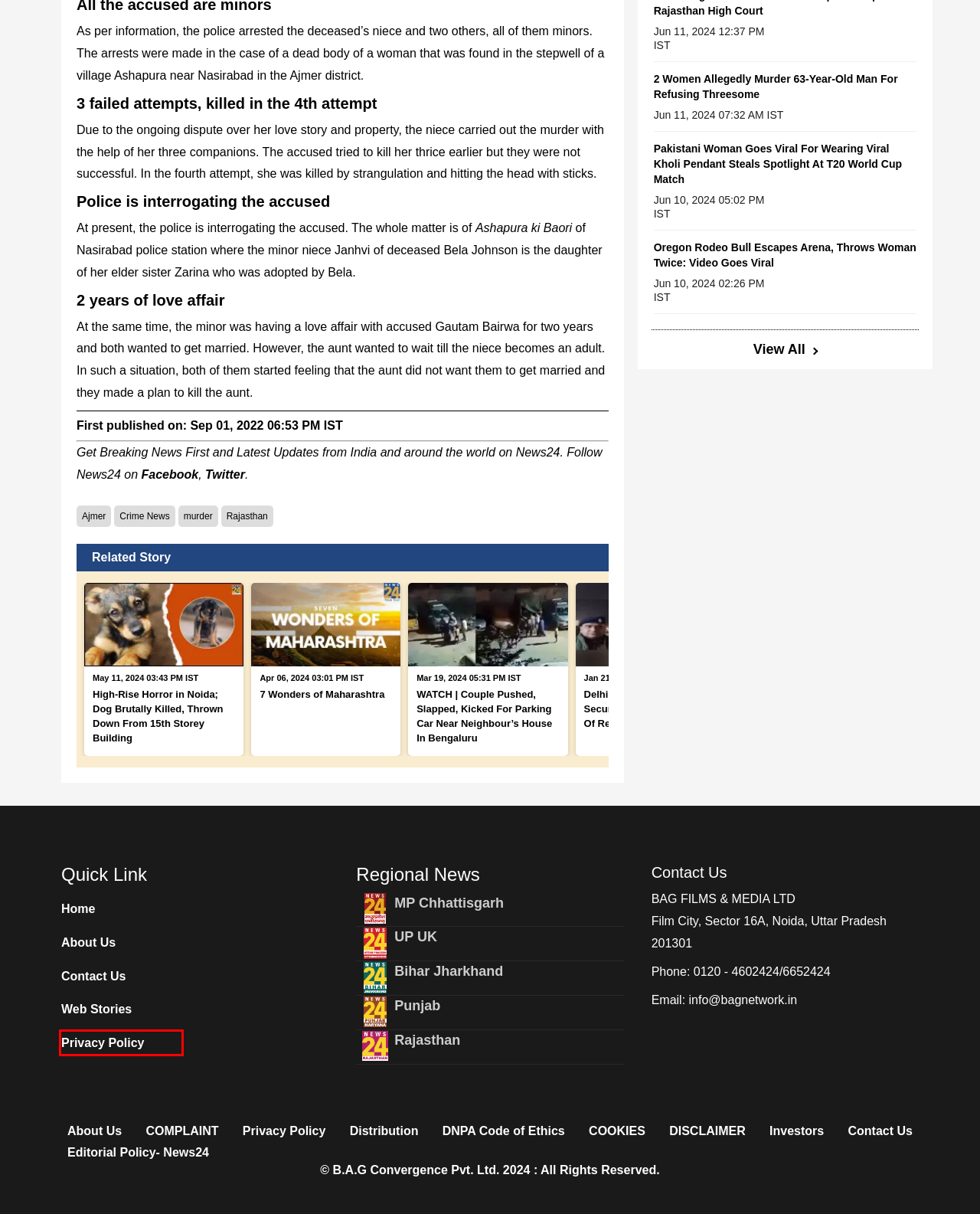With the provided screenshot showing a webpage and a red bounding box, determine which webpage description best fits the new page that appears after clicking the element inside the red box. Here are the options:
A. Noida: Dog Brutally Killed, Thrown Down From 15th Storey Building
B. DNPA Code of Ethics - News24
C. Crime News Archives - News24
D. Delhi Police Takes Stock Of Security Arrangements Ahead Of Republic Day - News24
E. Oregon Rodeo Bull Escape: Woman Tossed Twice
F. Ajmer Archives - News24
G. 2 Women Murder 63-Year-Old Man For Refusing Threesome
H. Privacy Policy - News24

H